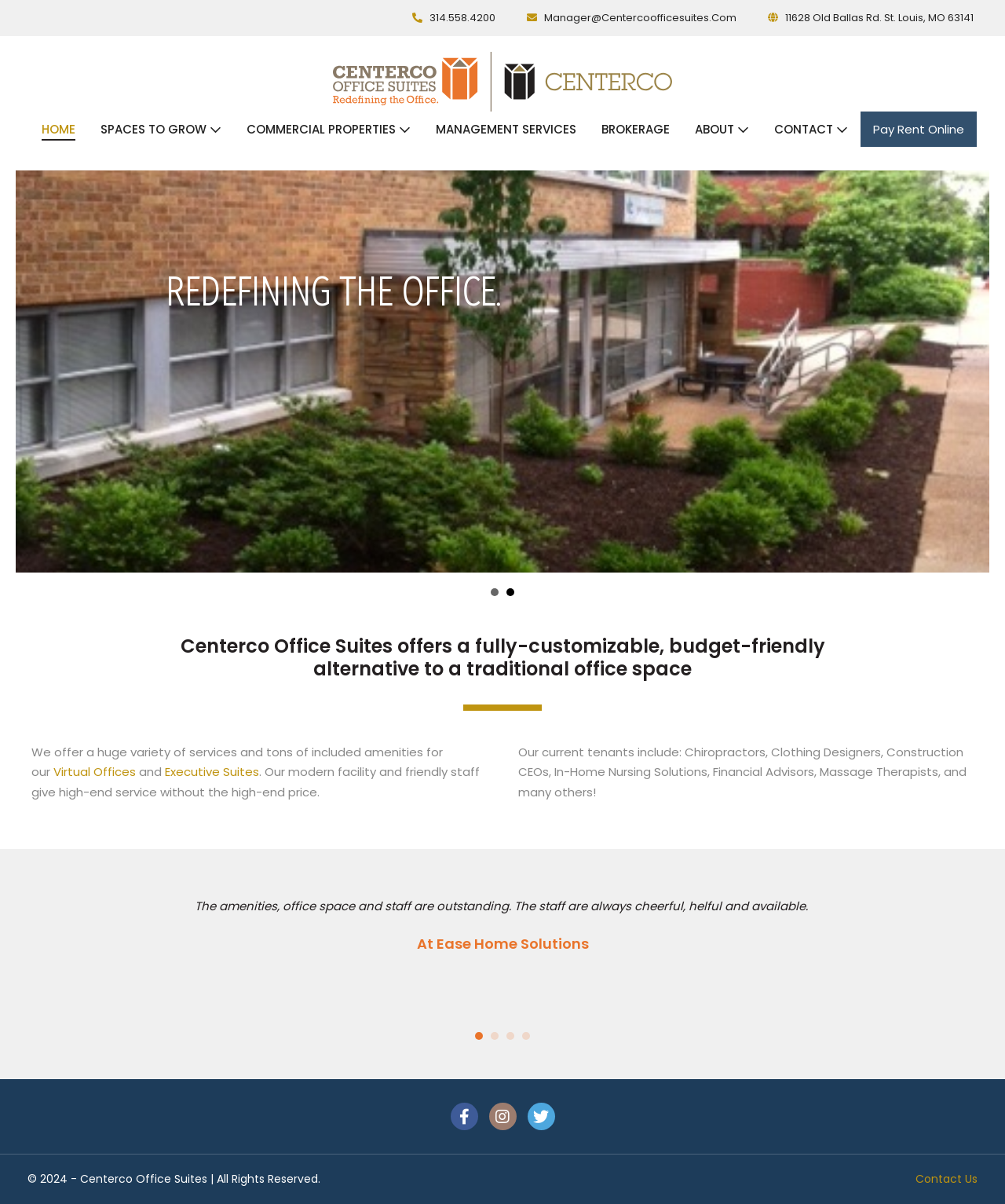Identify the bounding box coordinates for the element you need to click to achieve the following task: "search". Provide the bounding box coordinates as four float numbers between 0 and 1, in the form [left, top, right, bottom].

None